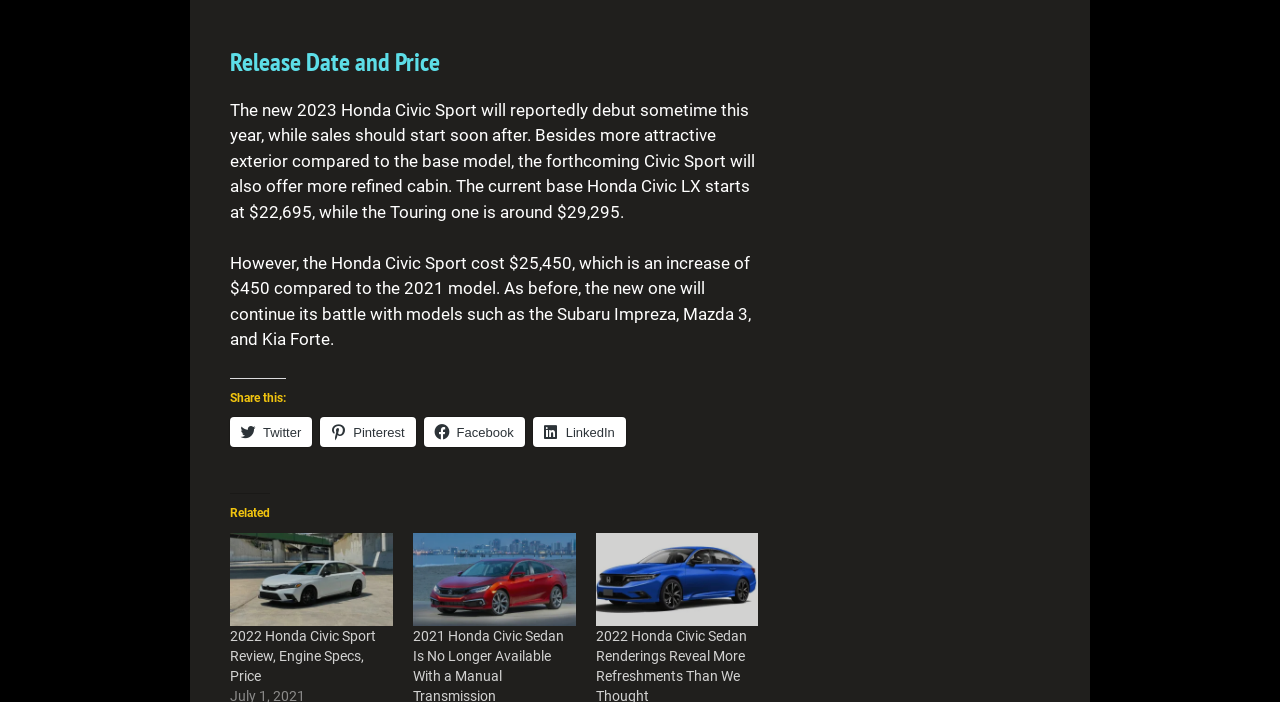Please locate the bounding box coordinates of the element's region that needs to be clicked to follow the instruction: "Read about 2022 Honda Civic Sport". The bounding box coordinates should be provided as four float numbers between 0 and 1, i.e., [left, top, right, bottom].

[0.18, 0.759, 0.307, 0.891]